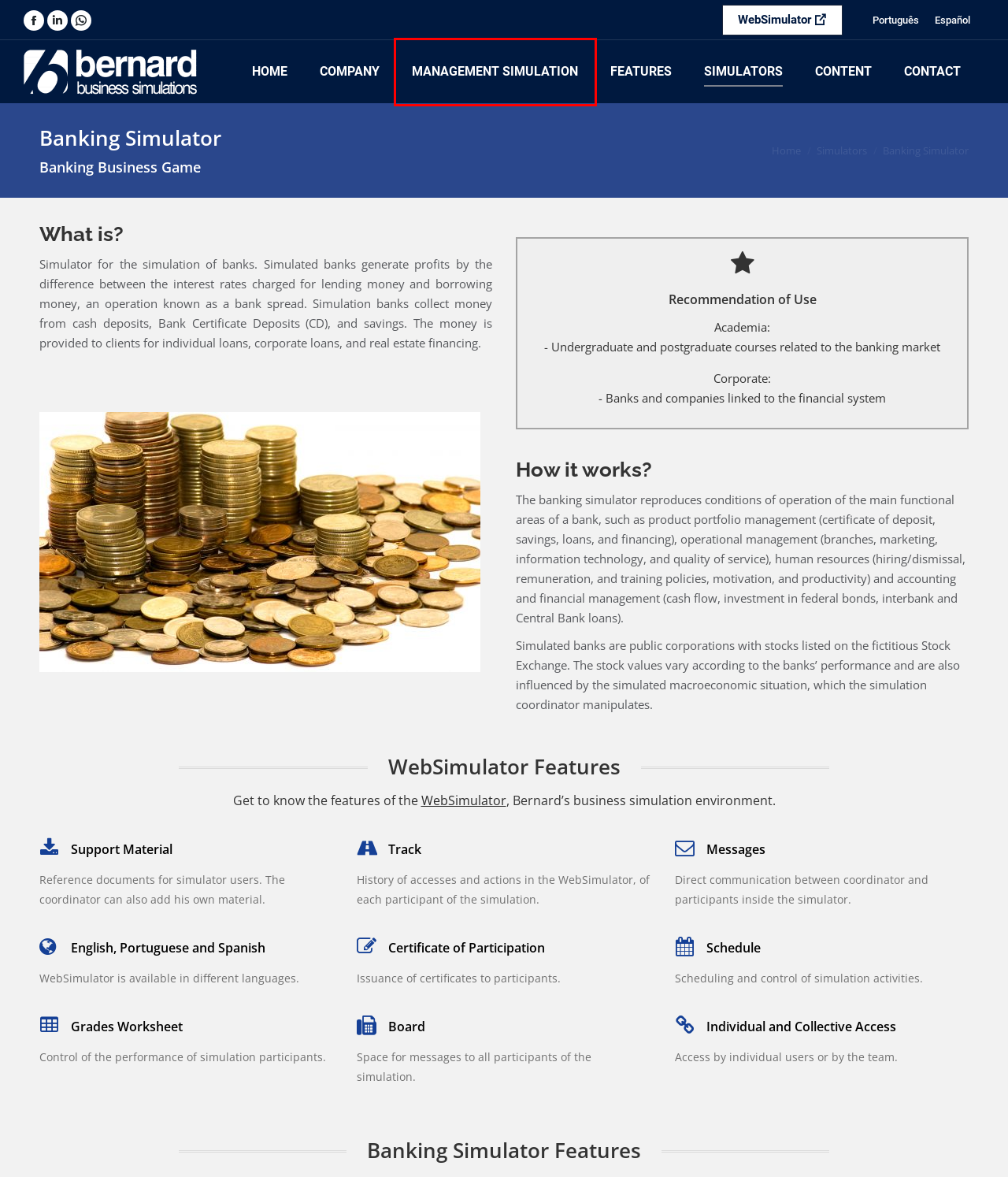Given a webpage screenshot featuring a red rectangle around a UI element, please determine the best description for the new webpage that appears after the element within the bounding box is clicked. The options are:
A. Simulador Bancario | Bernard Juegos de Negocios
B. Contact - Bernard Business Simulation
C. Simulador Bancário | Bernard Jogos de Empresas
D. The Company - Bernard Business Simulation
E. Bernard Business Simulation | Business Games
F. Management Simulator | Bernard Business Simulation
G. Features - Bernard Business Simulation
H. Management Simulation - Bernard Business Simulations

H